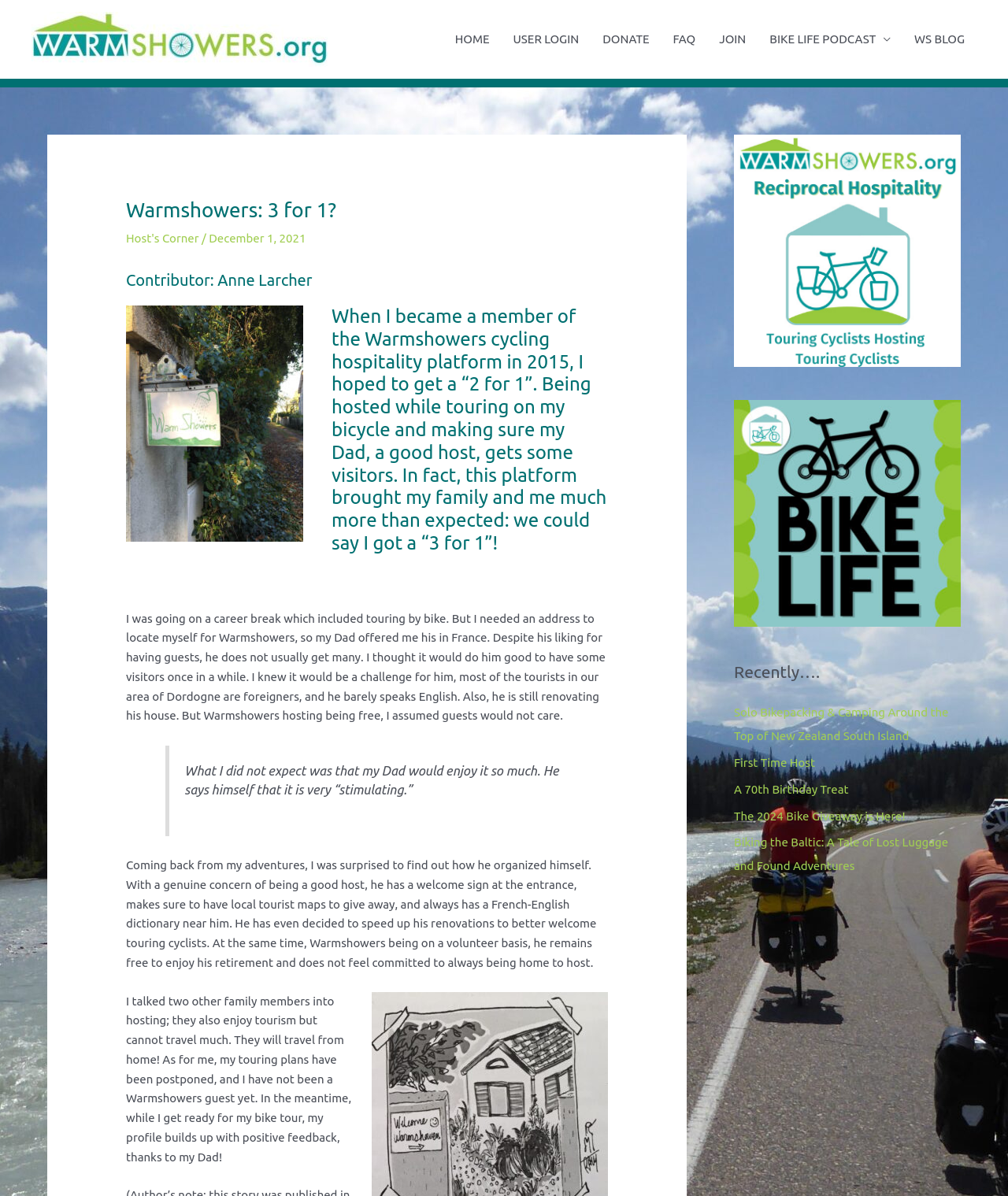Find the bounding box coordinates of the area that needs to be clicked in order to achieve the following instruction: "Read the blog post 'Warmshowers: 3 for 1?'". The coordinates should be specified as four float numbers between 0 and 1, i.e., [left, top, right, bottom].

[0.125, 0.165, 0.603, 0.186]